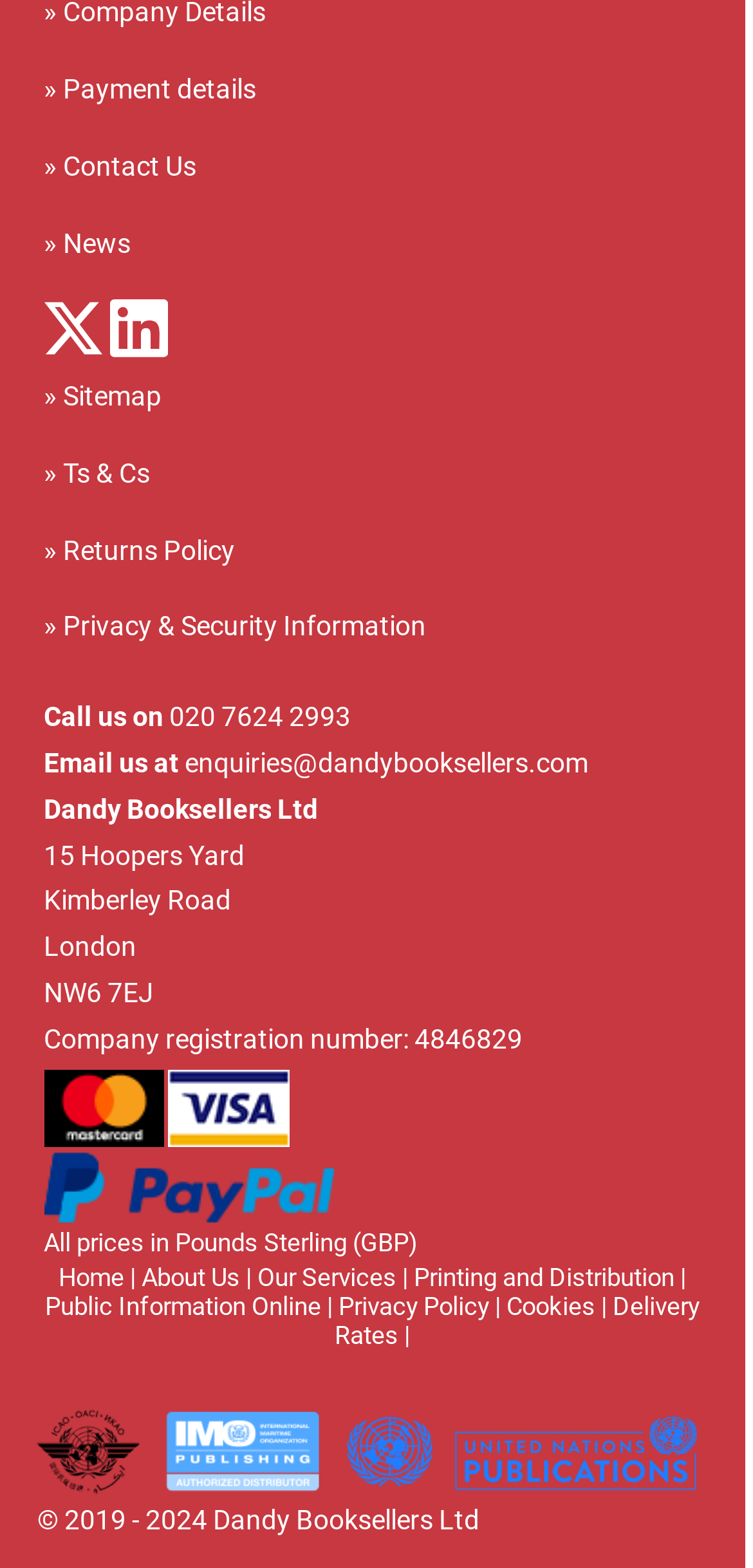Examine the image carefully and respond to the question with a detailed answer: 
What payment methods are accepted?

I found the payment methods by looking at the images at the bottom of the webpage, which represent the different payment methods accepted. I saw images of MasterCard, Visa, and PayPal, indicating that these payment methods are accepted.